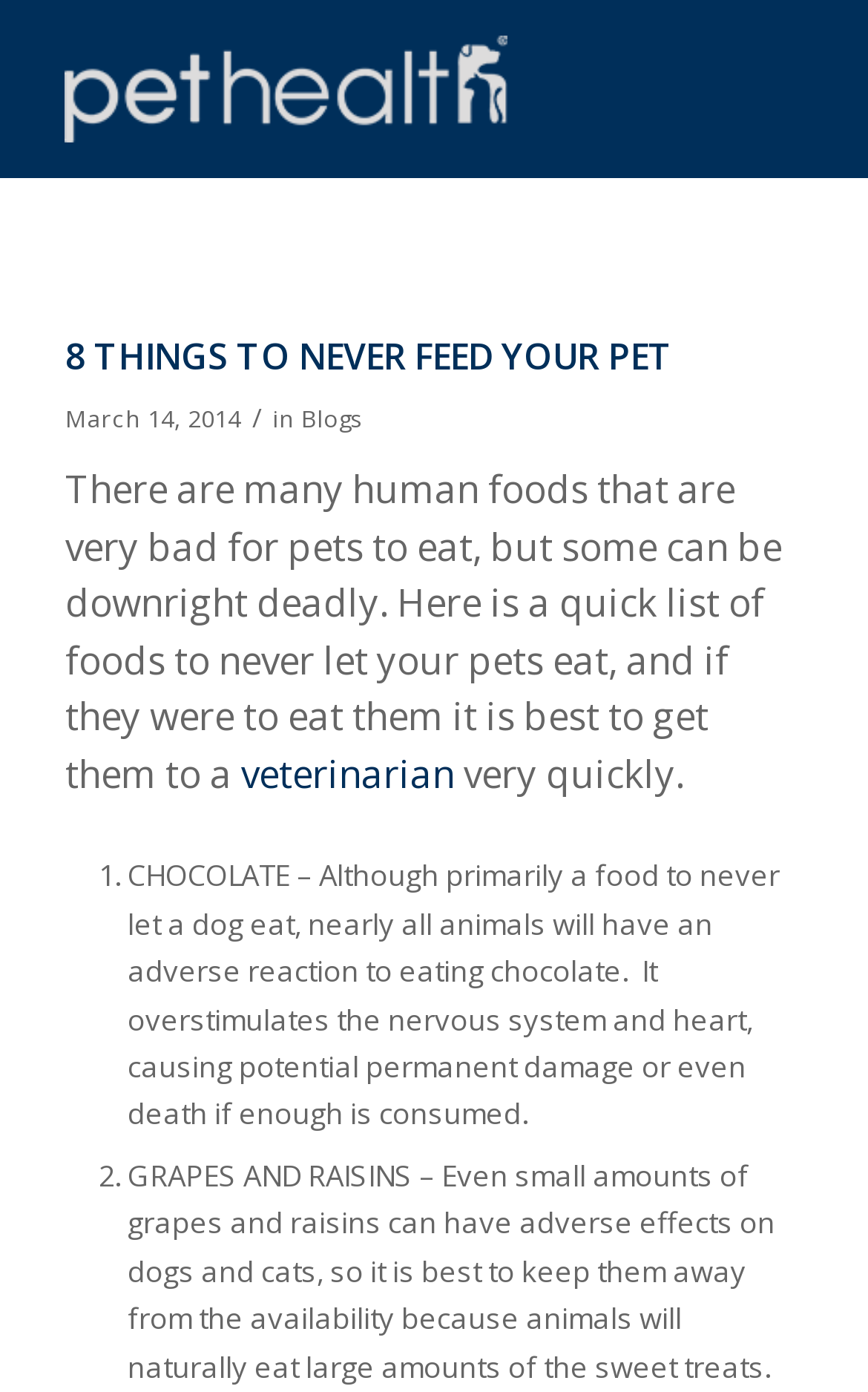Please find and generate the text of the main header of the webpage.

8 THINGS TO NEVER FEED YOUR PET